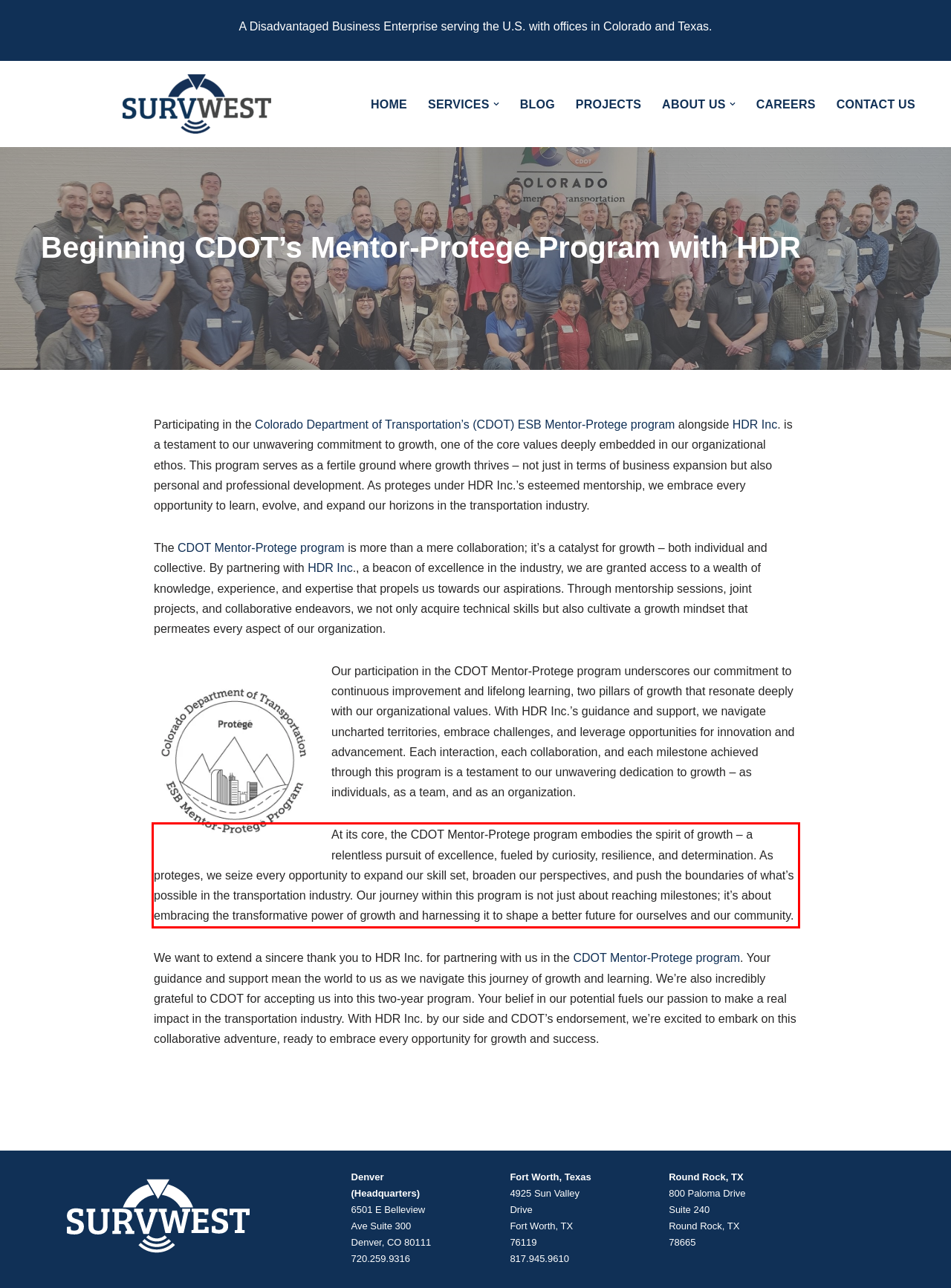Please perform OCR on the UI element surrounded by the red bounding box in the given webpage screenshot and extract its text content.

At its core, the CDOT Mentor-Protege program embodies the spirit of growth – a relentless pursuit of excellence, fueled by curiosity, resilience, and determination. As proteges, we seize every opportunity to expand our skill set, broaden our perspectives, and push the boundaries of what’s possible in the transportation industry. Our journey within this program is not just about reaching milestones; it’s about embracing the transformative power of growth and harnessing it to shape a better future for ourselves and our community.